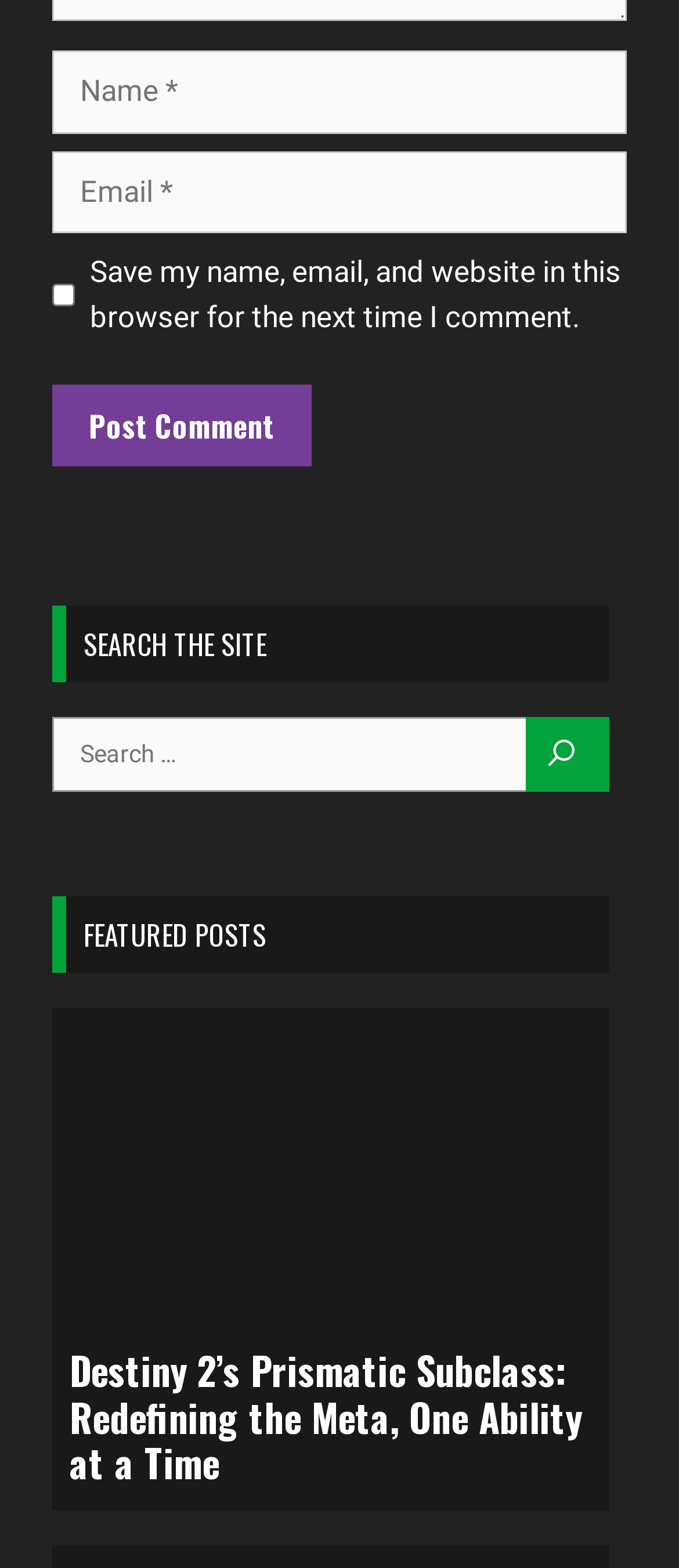Please respond to the question using a single word or phrase:
What is the theme of the image?

Destiny 2